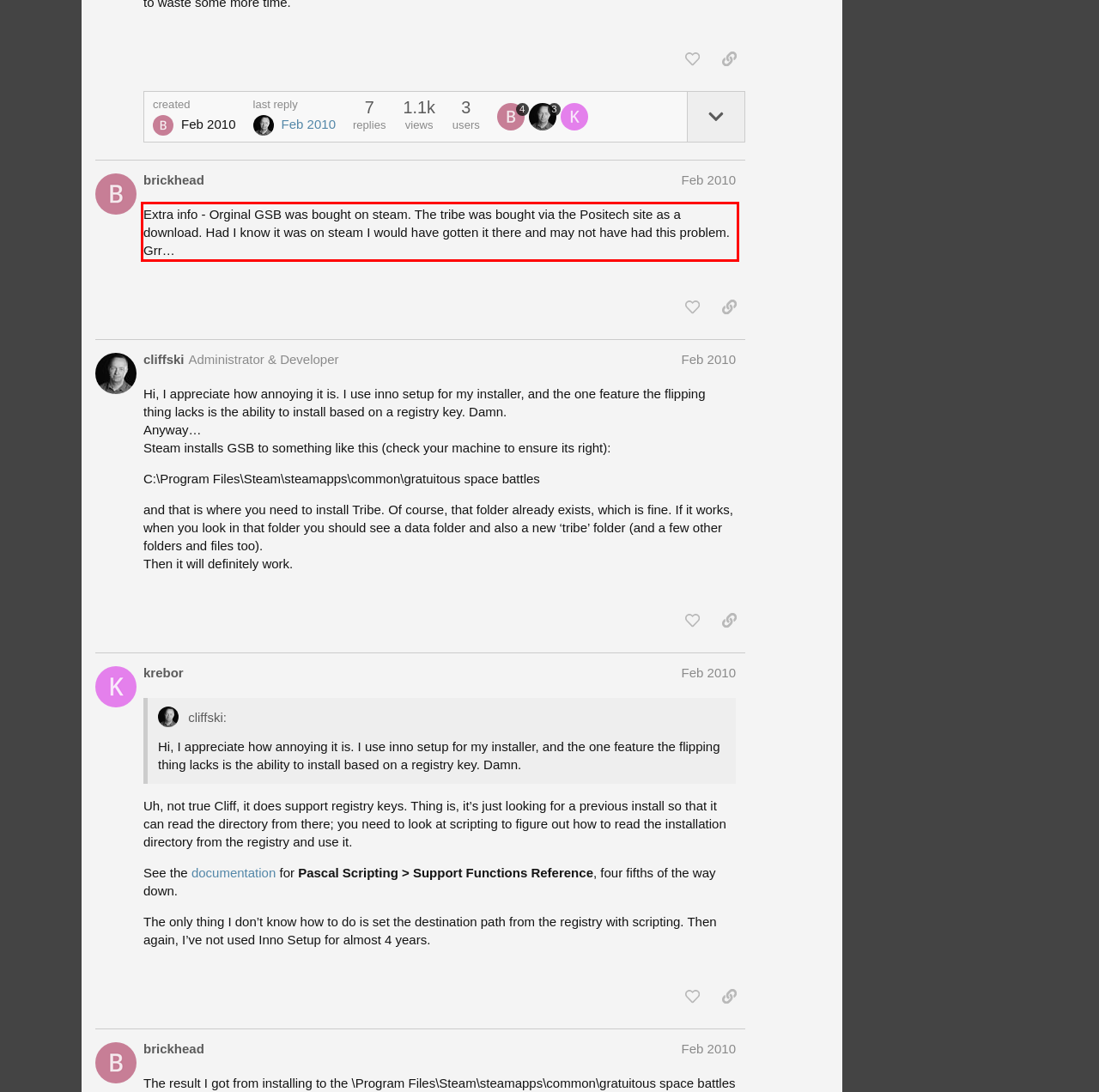Review the webpage screenshot provided, and perform OCR to extract the text from the red bounding box.

Extra info - Orginal GSB was bought on steam. The tribe was bought via the Positech site as a download. Had I know it was on steam I would have gotten it there and may not have had this problem. Grr…